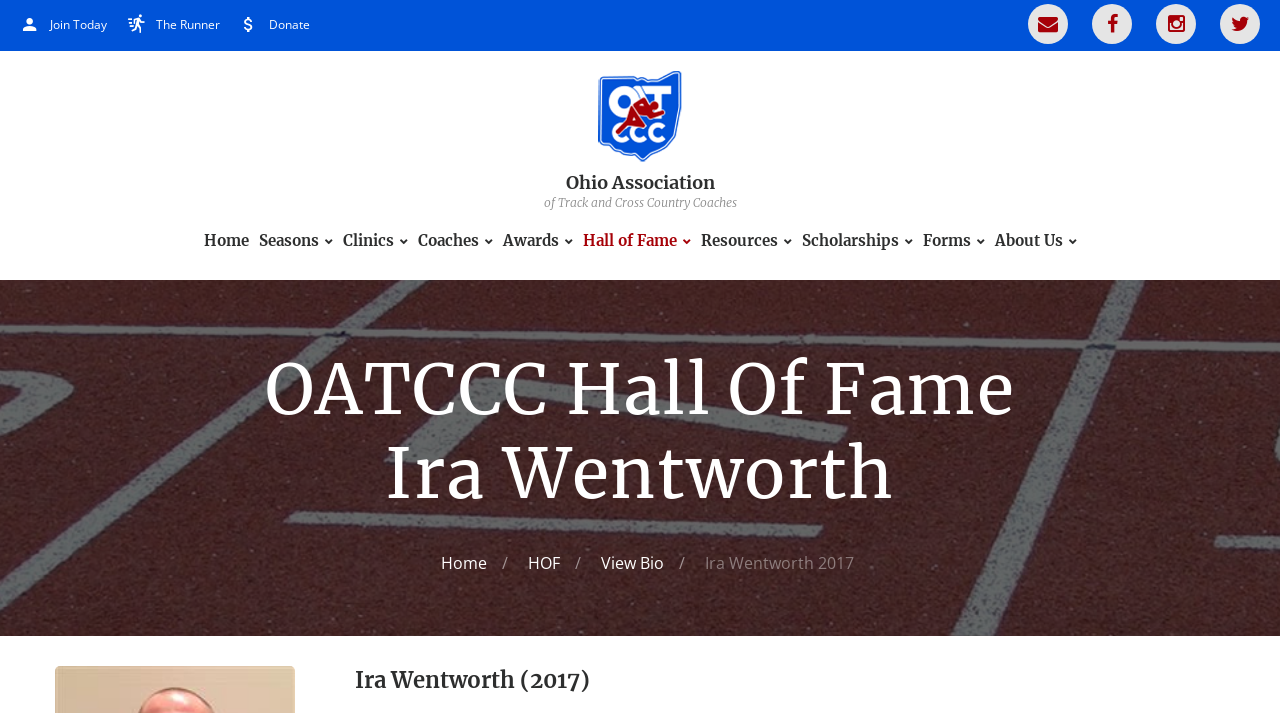Please provide the bounding box coordinates for the UI element as described: "plot". The coordinates must be four floats between 0 and 1, represented as [left, top, right, bottom].

None